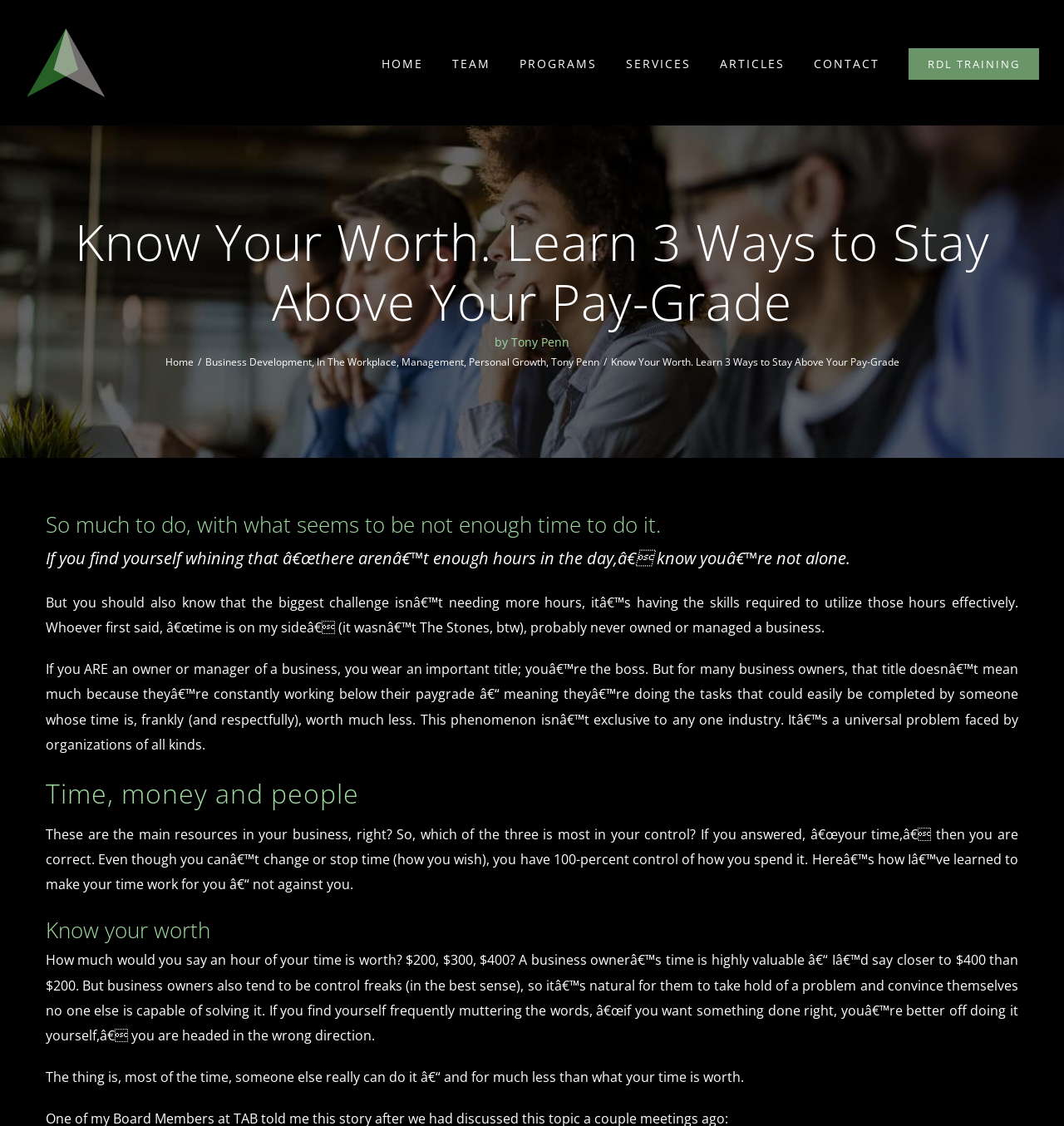Give a short answer using one word or phrase for the question:
What is the value of an hour of a business owner's time?

Around $400